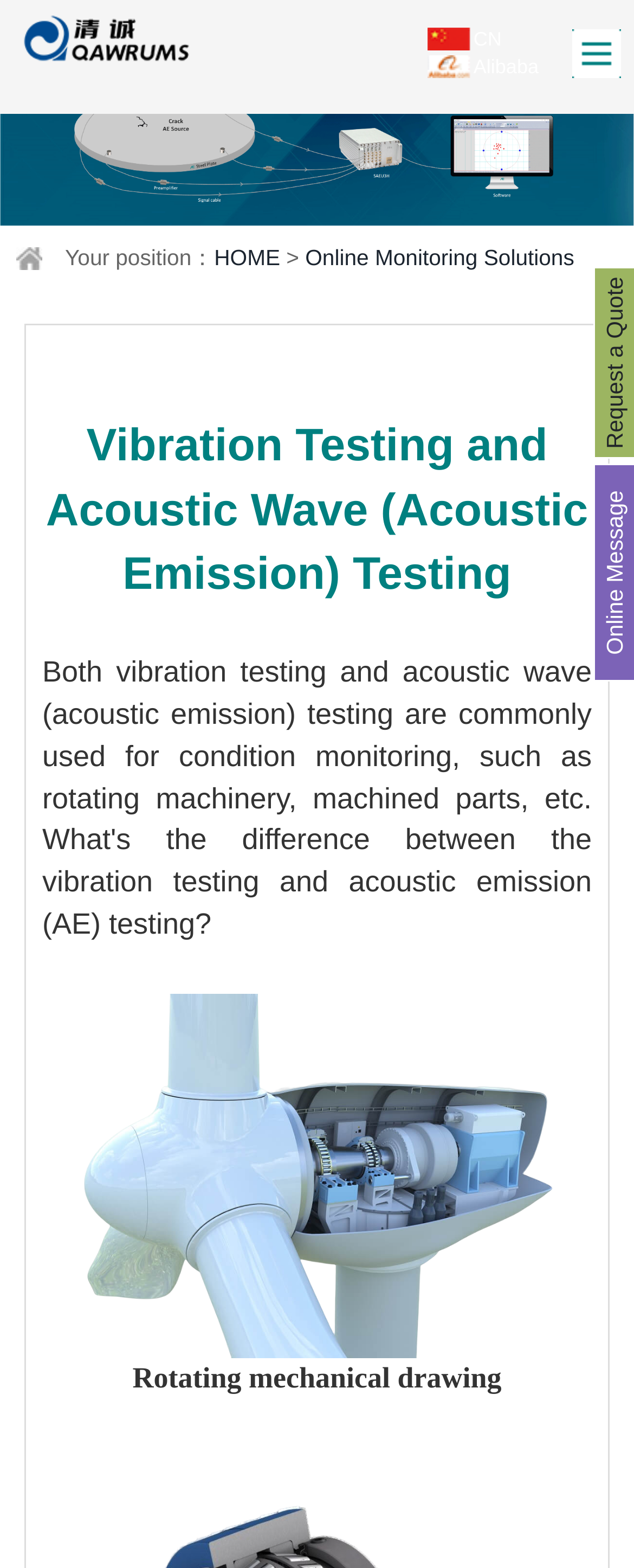Given the element description parent_node: CN Alibaba, specify the bounding box coordinates of the corresponding UI element in the format (top-left x, top-left y, bottom-right x, bottom-right y). All values must be between 0 and 1.

[0.0, 0.01, 1.0, 0.057]